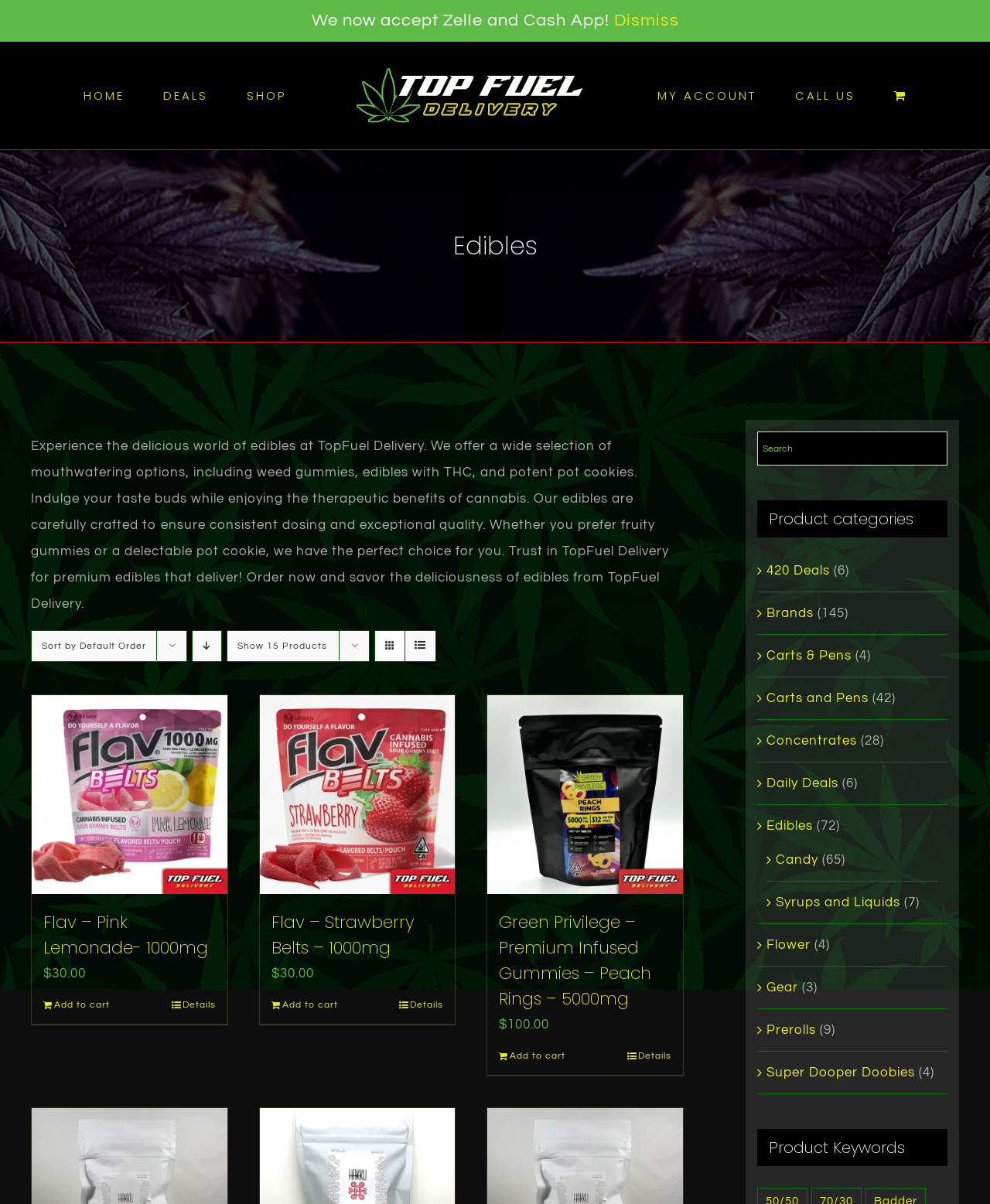Pinpoint the bounding box coordinates for the area that should be clicked to perform the following instruction: "Go to TopFuel Delivery homepage".

[0.359, 0.055, 0.593, 0.103]